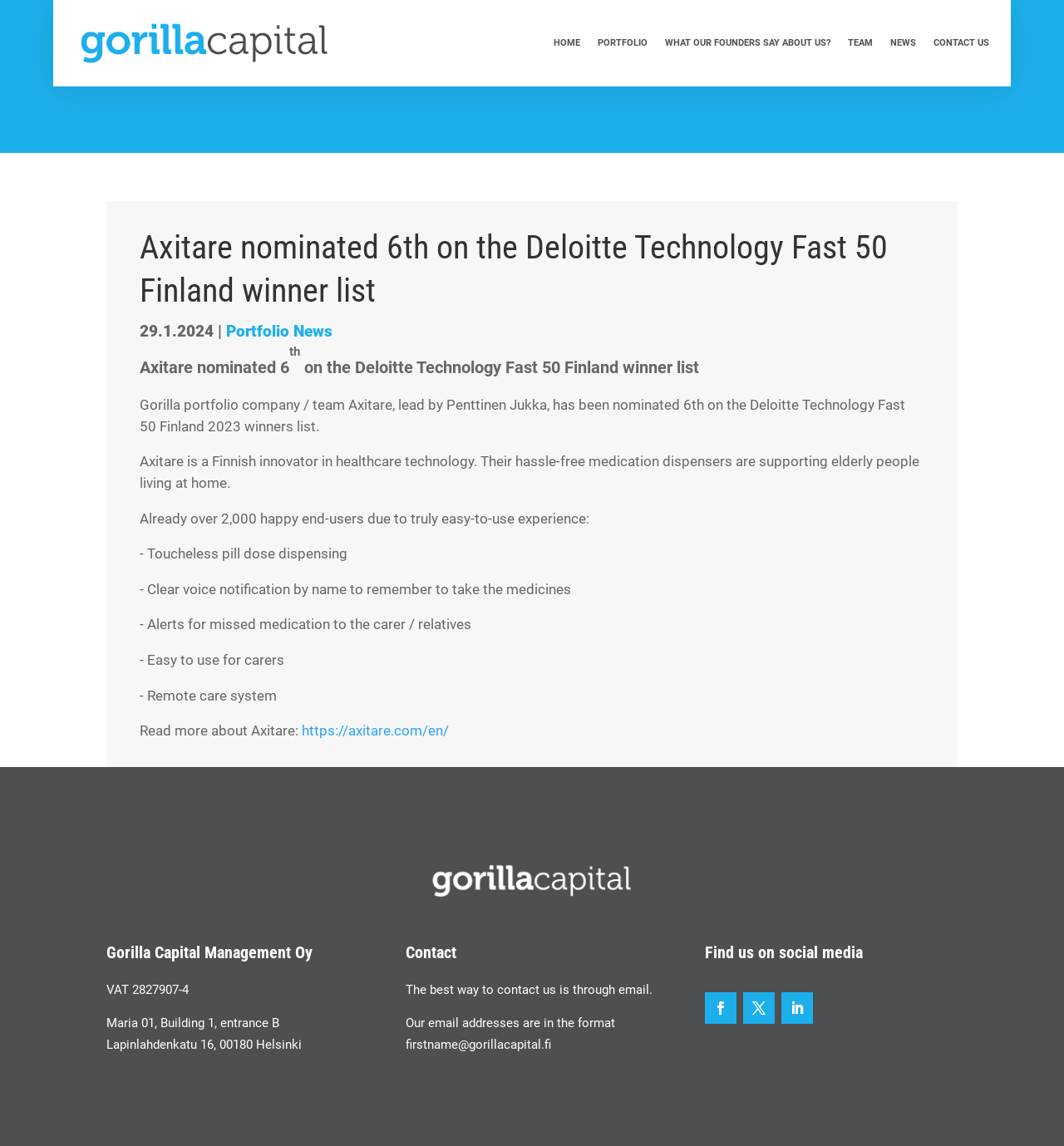What is the name of the company nominated 6th on the Deloitte Technology Fast 50 Finland winner list?
Please provide a single word or phrase based on the screenshot.

Axitare